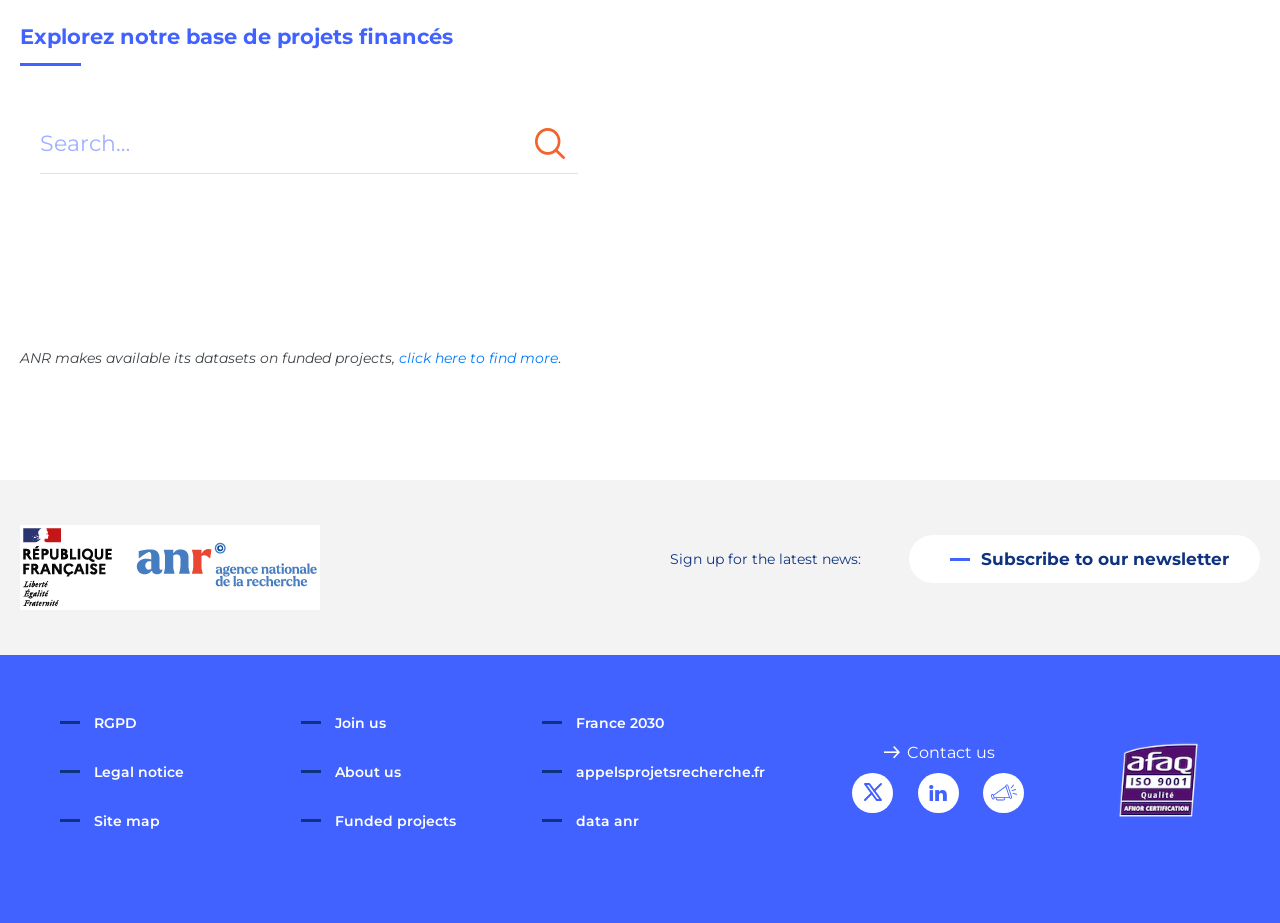Identify the bounding box coordinates necessary to click and complete the given instruction: "Search for projects".

[0.031, 0.126, 0.452, 0.188]